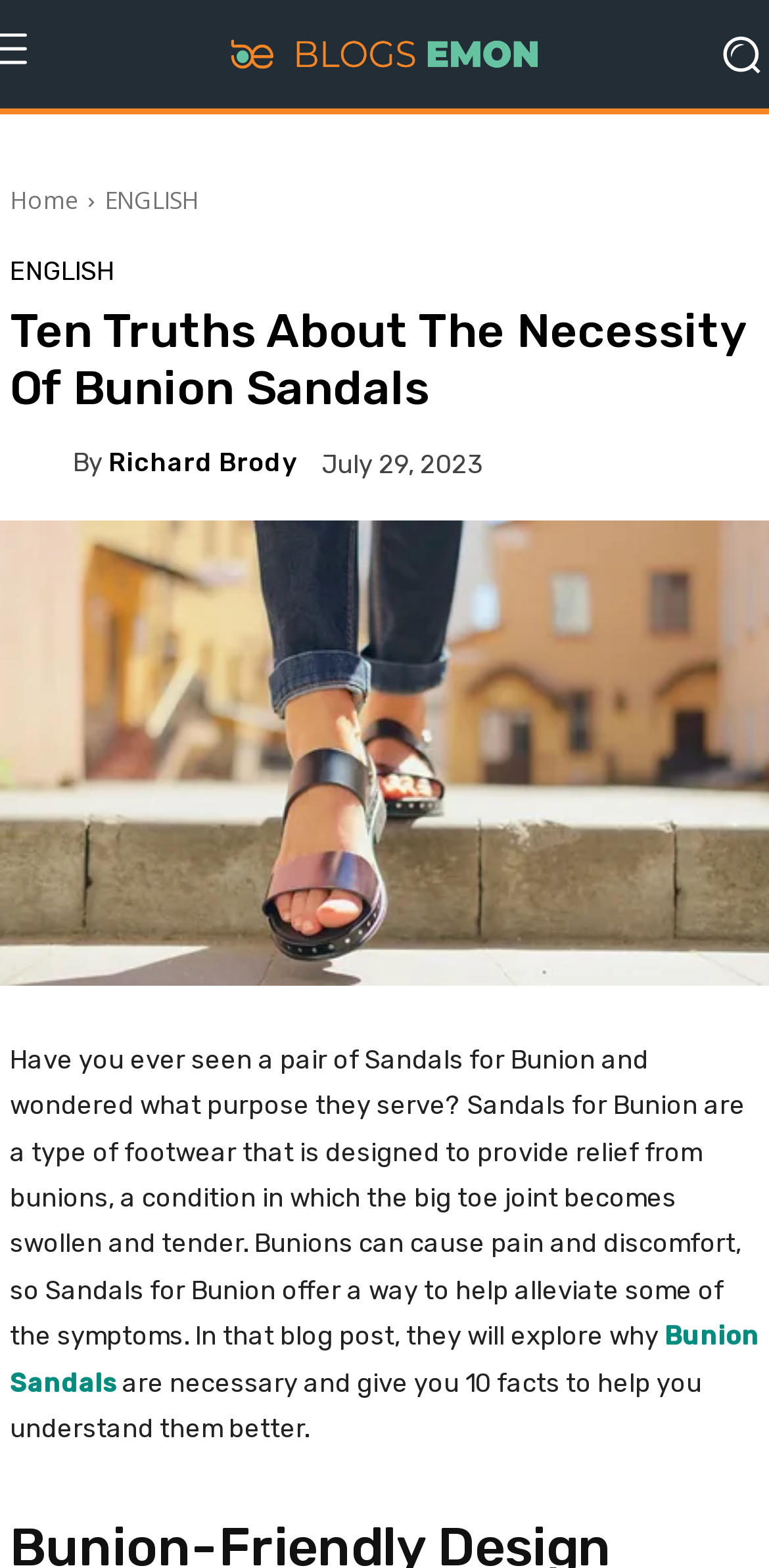How many facts about Bunion Sandals are provided in the blog post?
Please respond to the question with a detailed and thorough explanation.

I found the number of facts by reading the static text that mentions '10 facts to help you understand them better'.